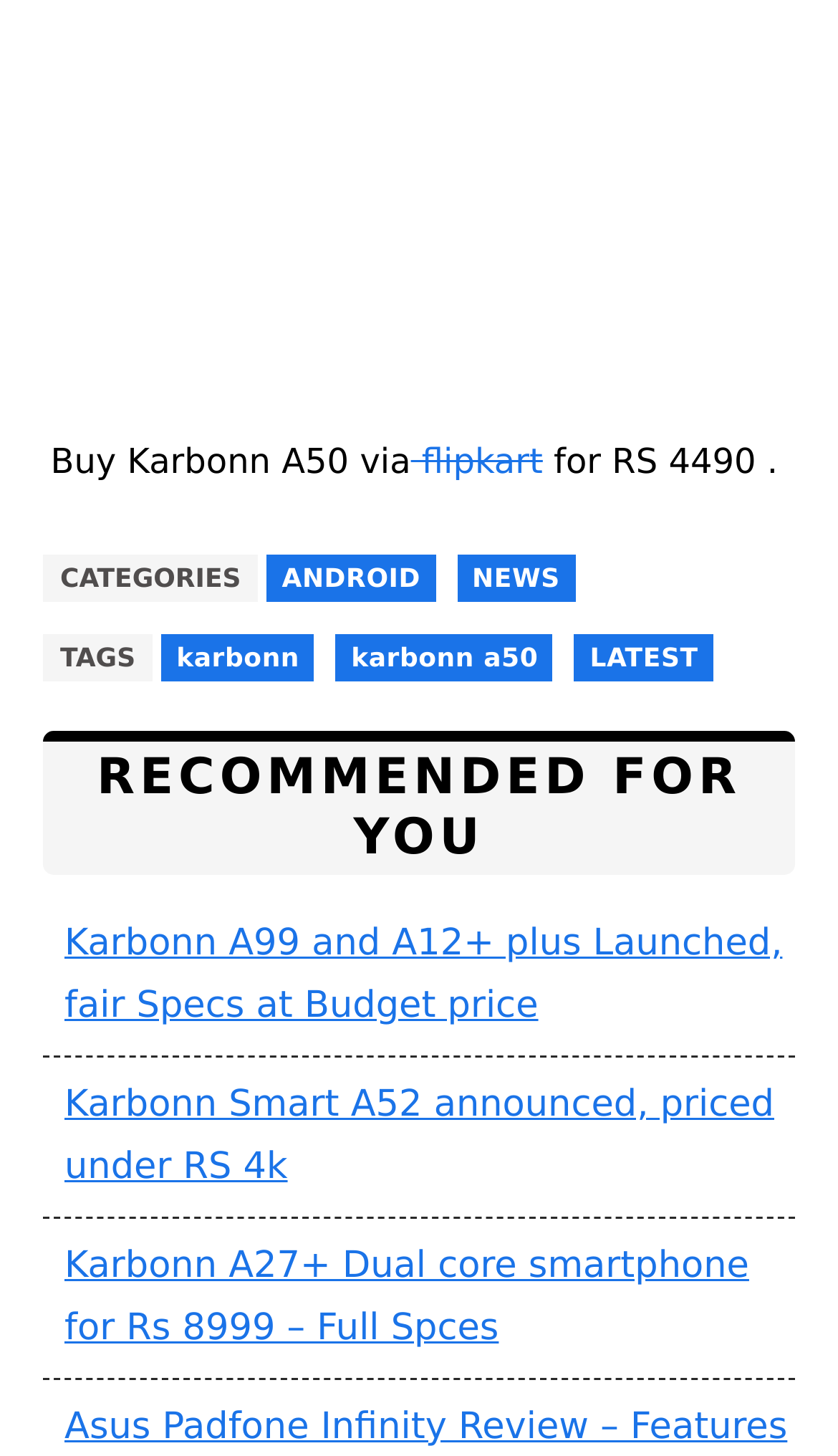Calculate the bounding box coordinates for the UI element based on the following description: "karbonn a50". Ensure the coordinates are four float numbers between 0 and 1, i.e., [left, top, right, bottom].

[0.401, 0.436, 0.66, 0.469]